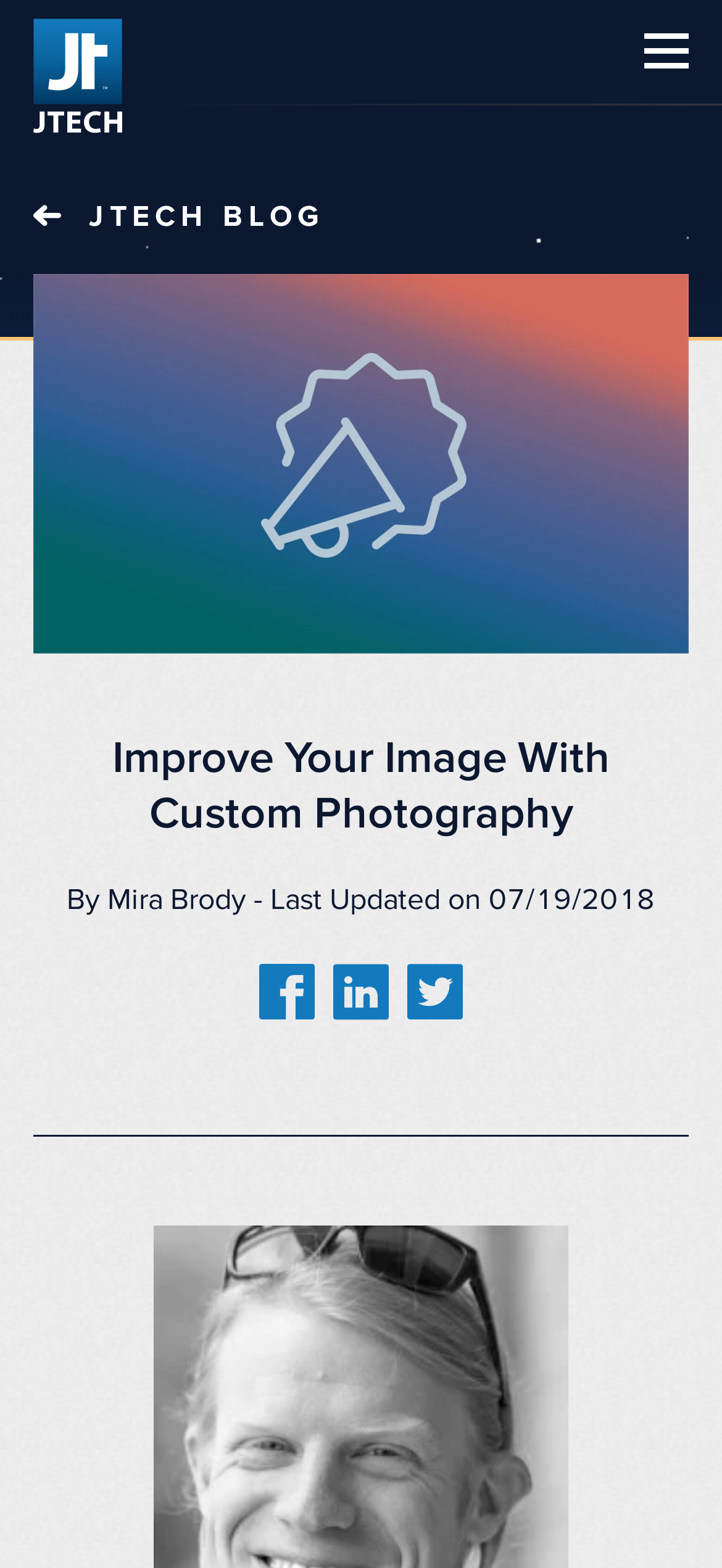Please specify the bounding box coordinates of the region to click in order to perform the following instruction: "Follow JTech on facebook".

[0.359, 0.618, 0.436, 0.649]